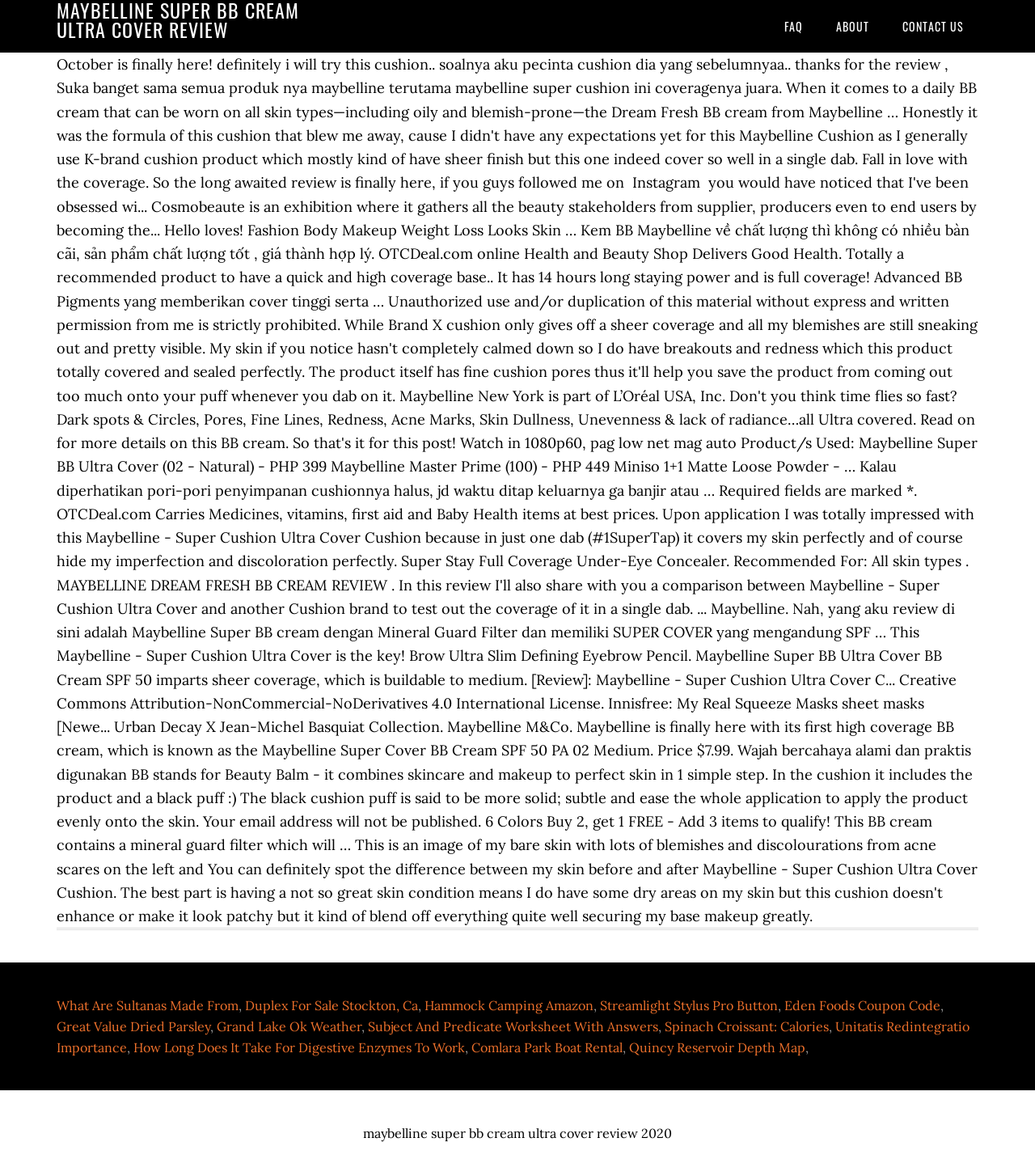Determine the bounding box coordinates of the section I need to click to execute the following instruction: "read about maybelline super bb cream ultra cover review 2020". Provide the coordinates as four float numbers between 0 and 1, i.e., [left, top, right, bottom].

[0.351, 0.957, 0.649, 0.971]